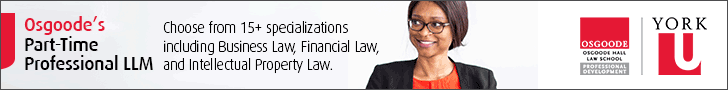Detail every aspect of the image in your description.

The image promotes Osgoode Hall Law School's Part-Time Professional LLM programs, highlighting a diverse selection of over 15 specializations, including Business Law, Financial Law, and Intellectual Property Law. Accompanying the text is a professional-looking individual, presumably a student or faculty member, who embodies the program's commitment to advanced legal education and career development. The branding prominently features the Osgoode and York University logos, reinforcing the institution's reputable identity. This advertisement aims to engage prospective students seeking flexible yet comprehensive legal training to enhance their careers.